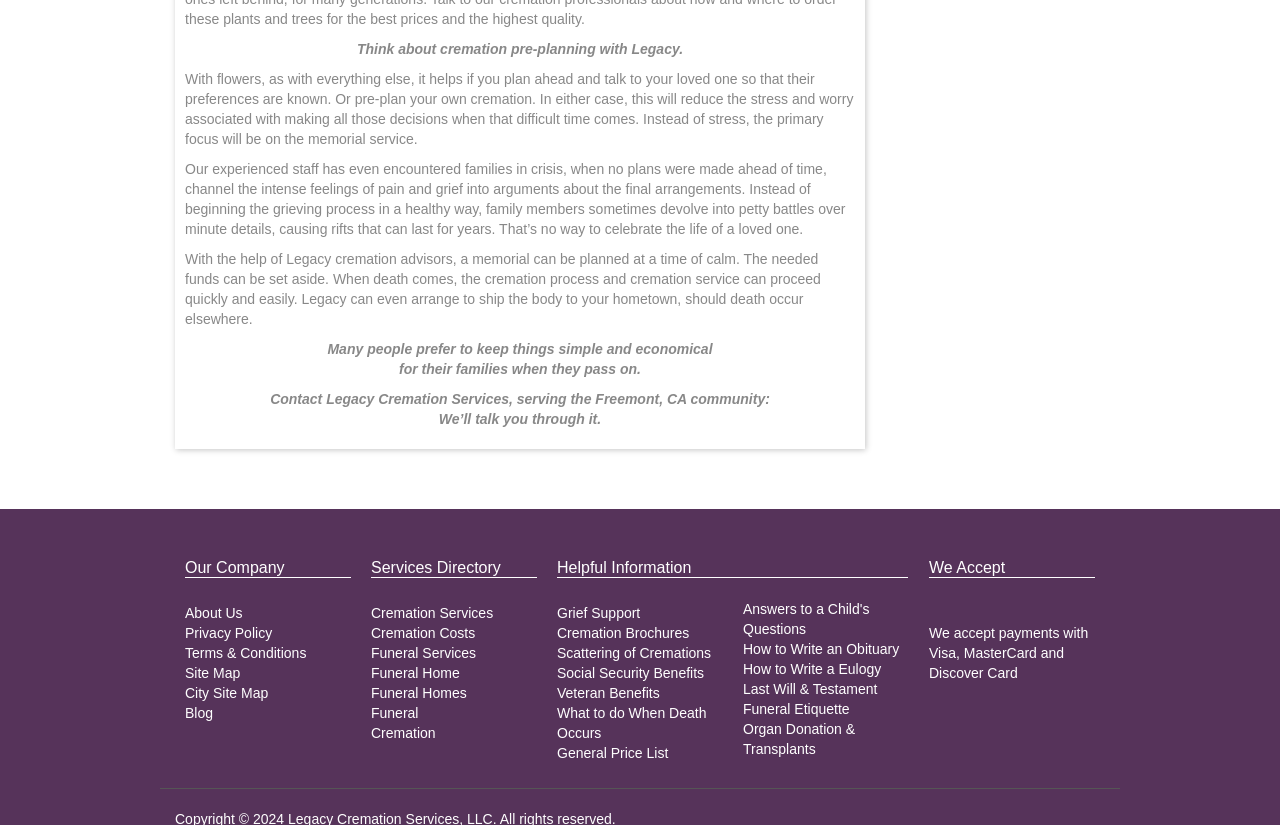Please determine the bounding box coordinates of the element's region to click in order to carry out the following instruction: "back to previous page". The coordinates should be four float numbers between 0 and 1, i.e., [left, top, right, bottom].

None